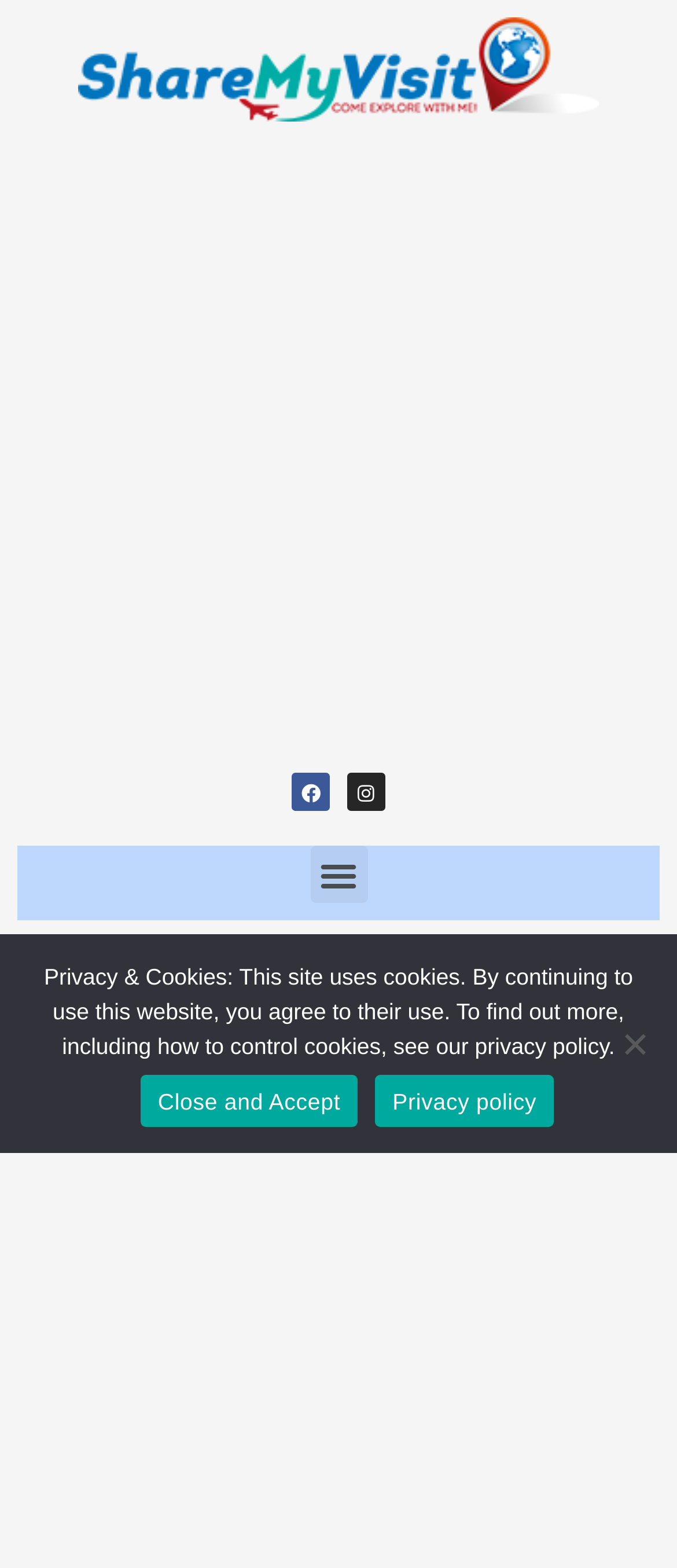Please determine the primary heading and provide its text.

JOURNAL: The Veggie Connection